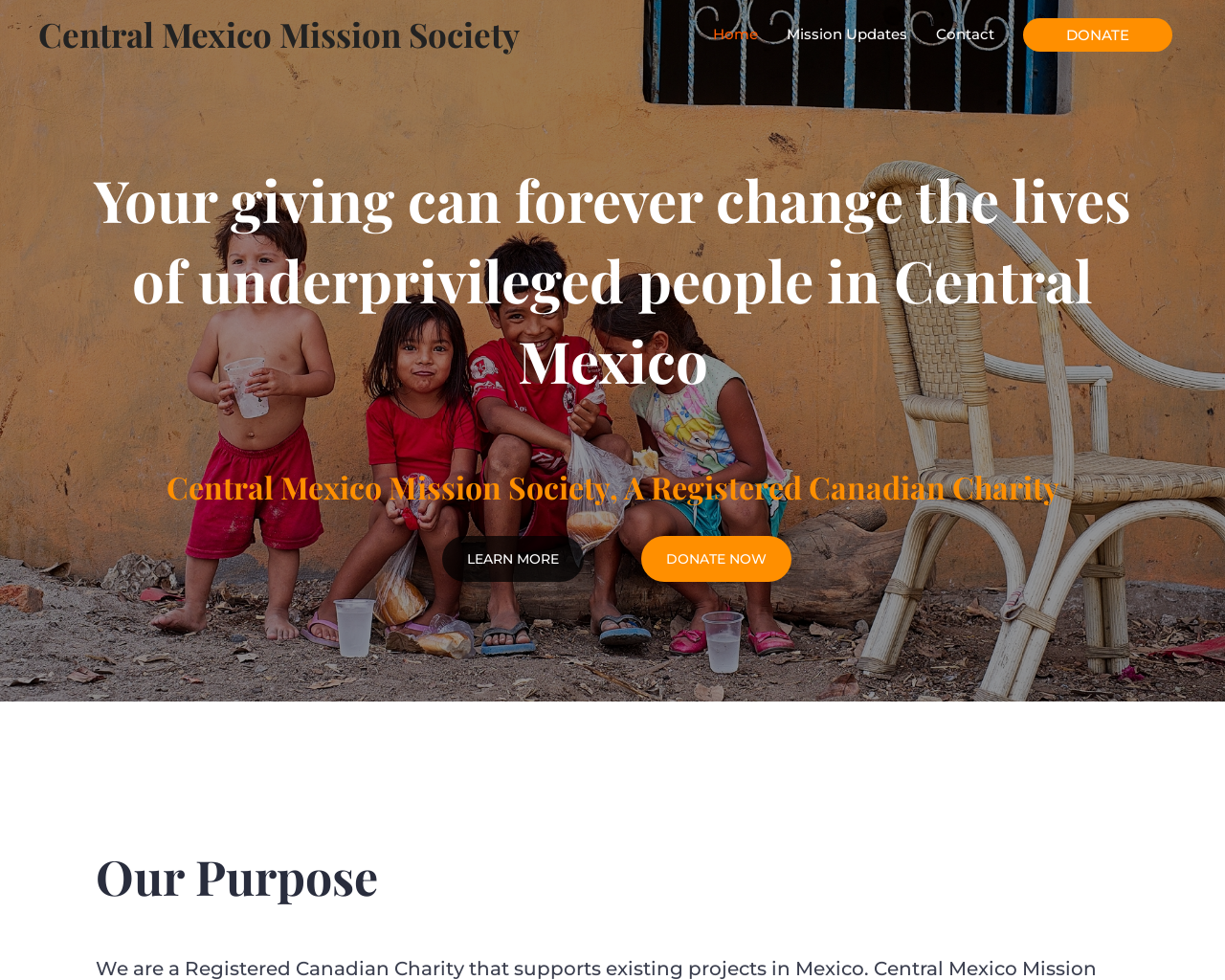What are the main navigation options?
Answer with a single word or short phrase according to what you see in the image.

Home, Mission Updates, Contact, DONATE